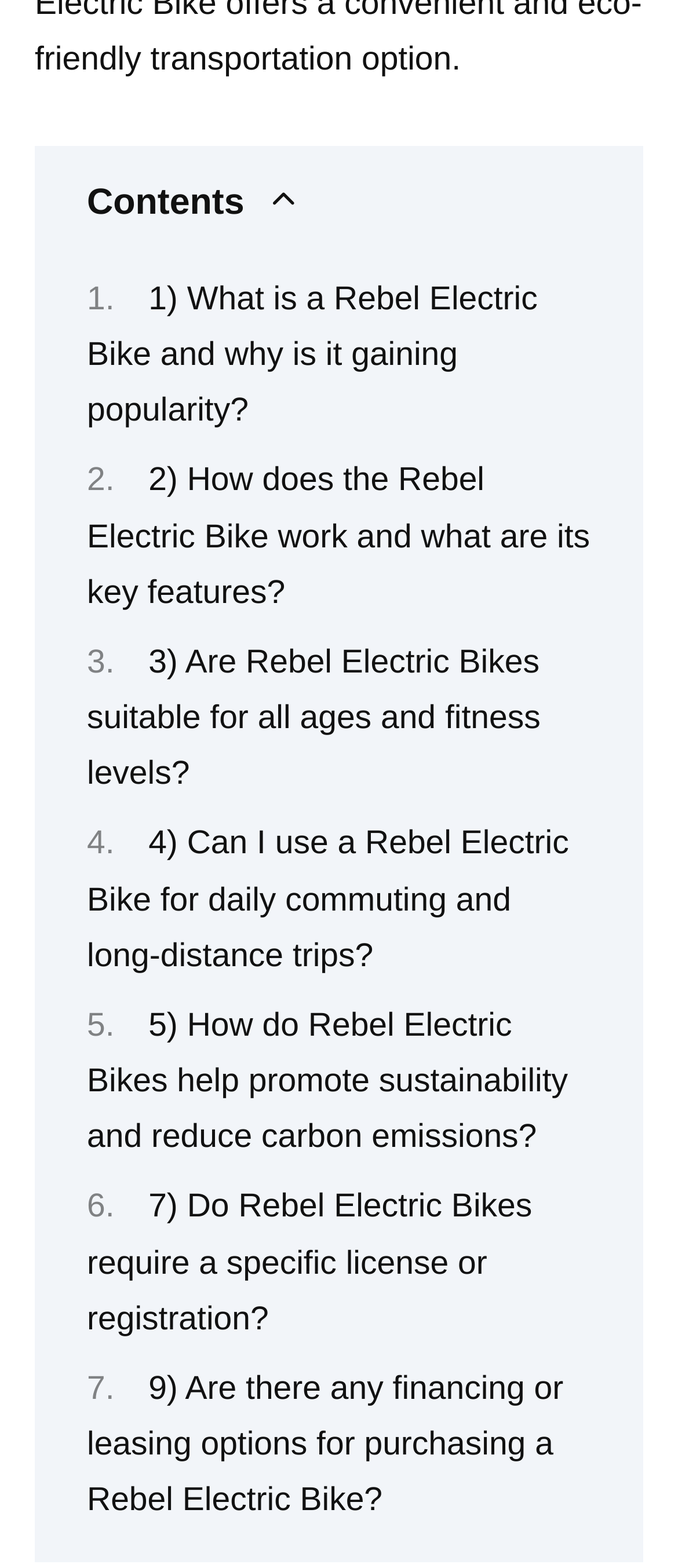What is the topic of the first link?
Kindly offer a comprehensive and detailed response to the question.

I looked at the first link on the webpage, which has the text '1) What is a Rebel Electric Bike and why is it gaining popularity?'. From this, I can infer that the topic of the first link is Rebel Electric Bike.